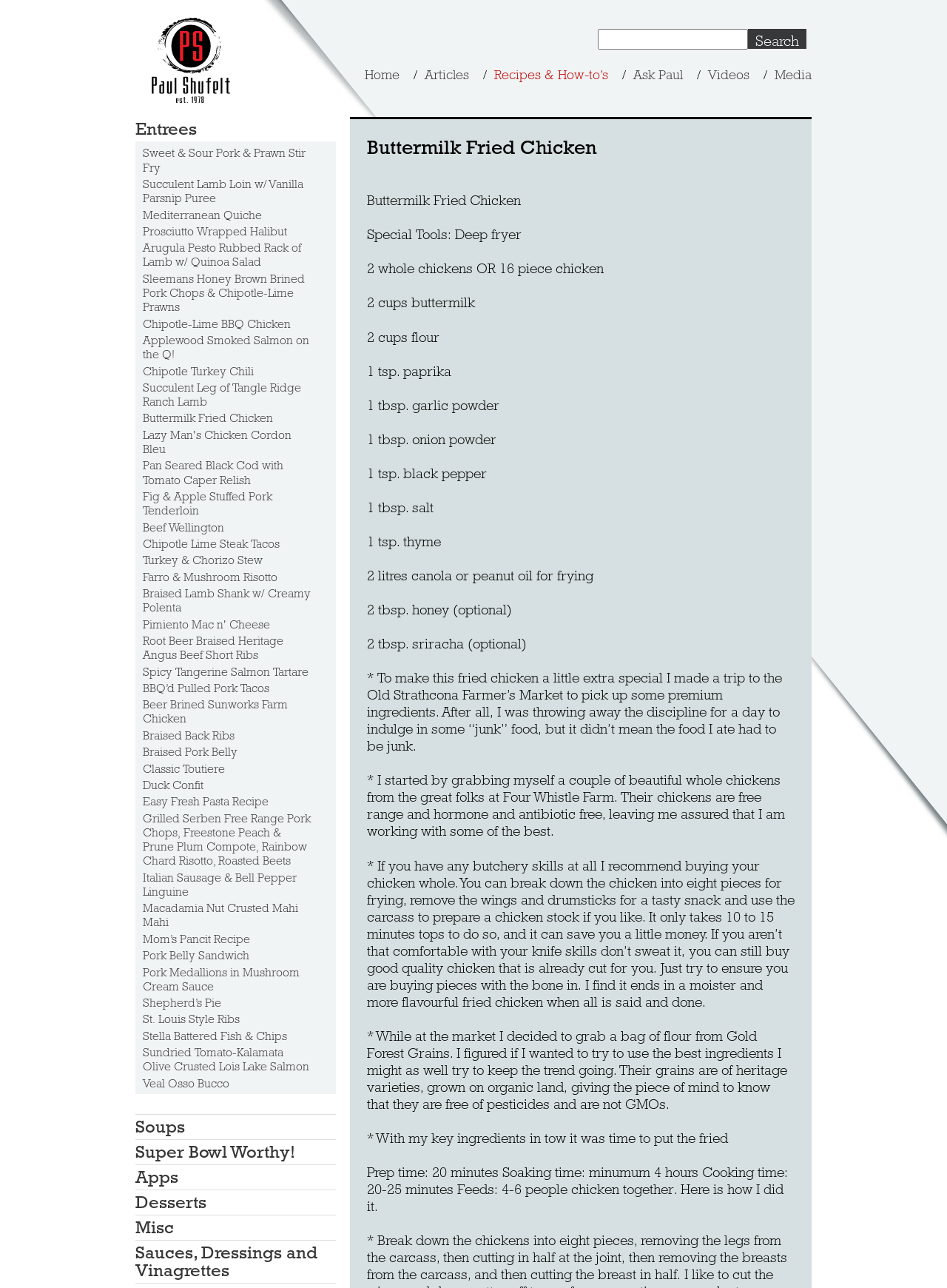Provide the bounding box coordinates of the HTML element described by the text: "Mediterranean Quiche". The coordinates should be in the format [left, top, right, bottom] with values between 0 and 1.

[0.151, 0.161, 0.331, 0.172]